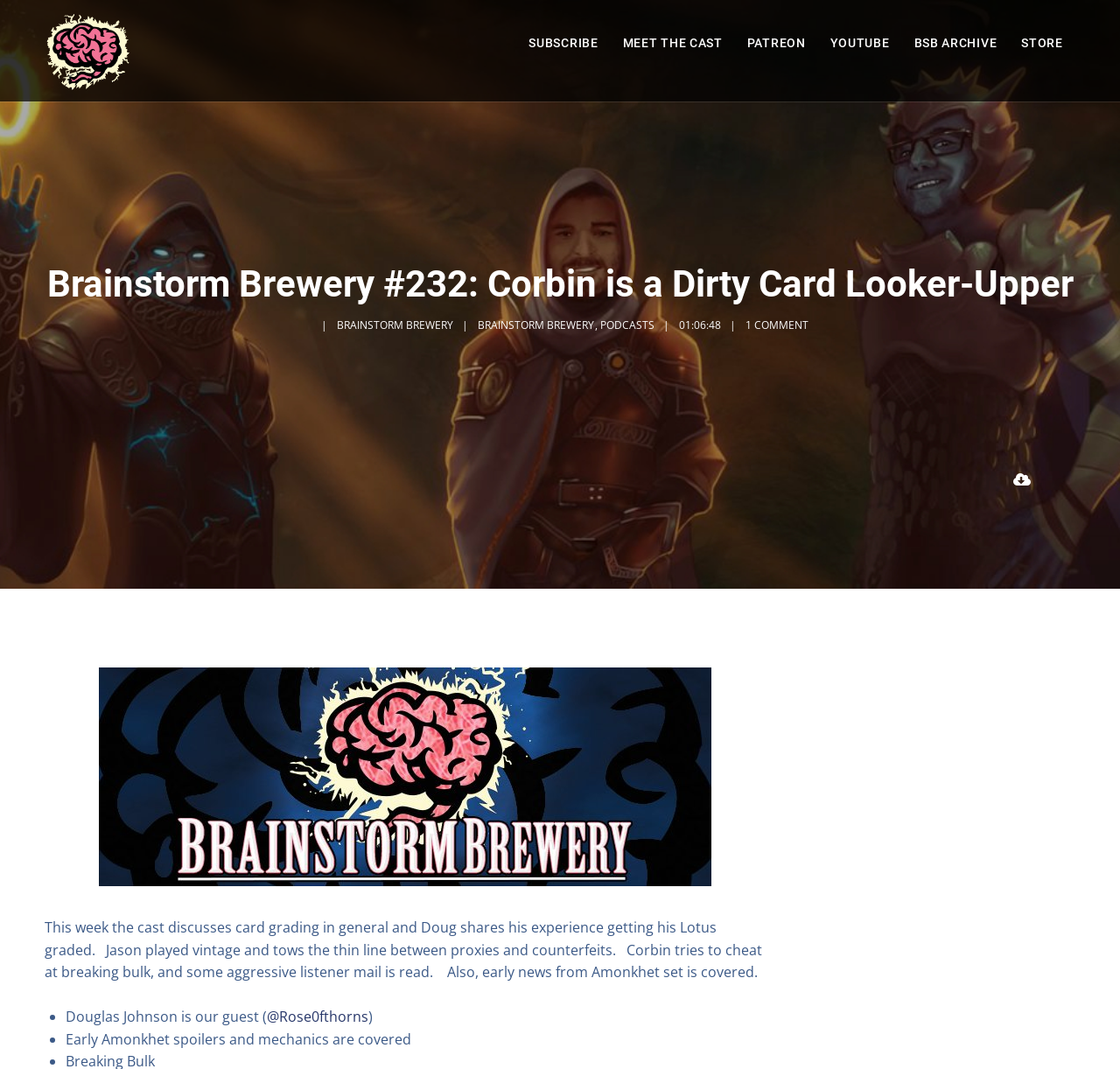Provide your answer in a single word or phrase: 
What is the name of the guest in this episode?

Douglas Johnson